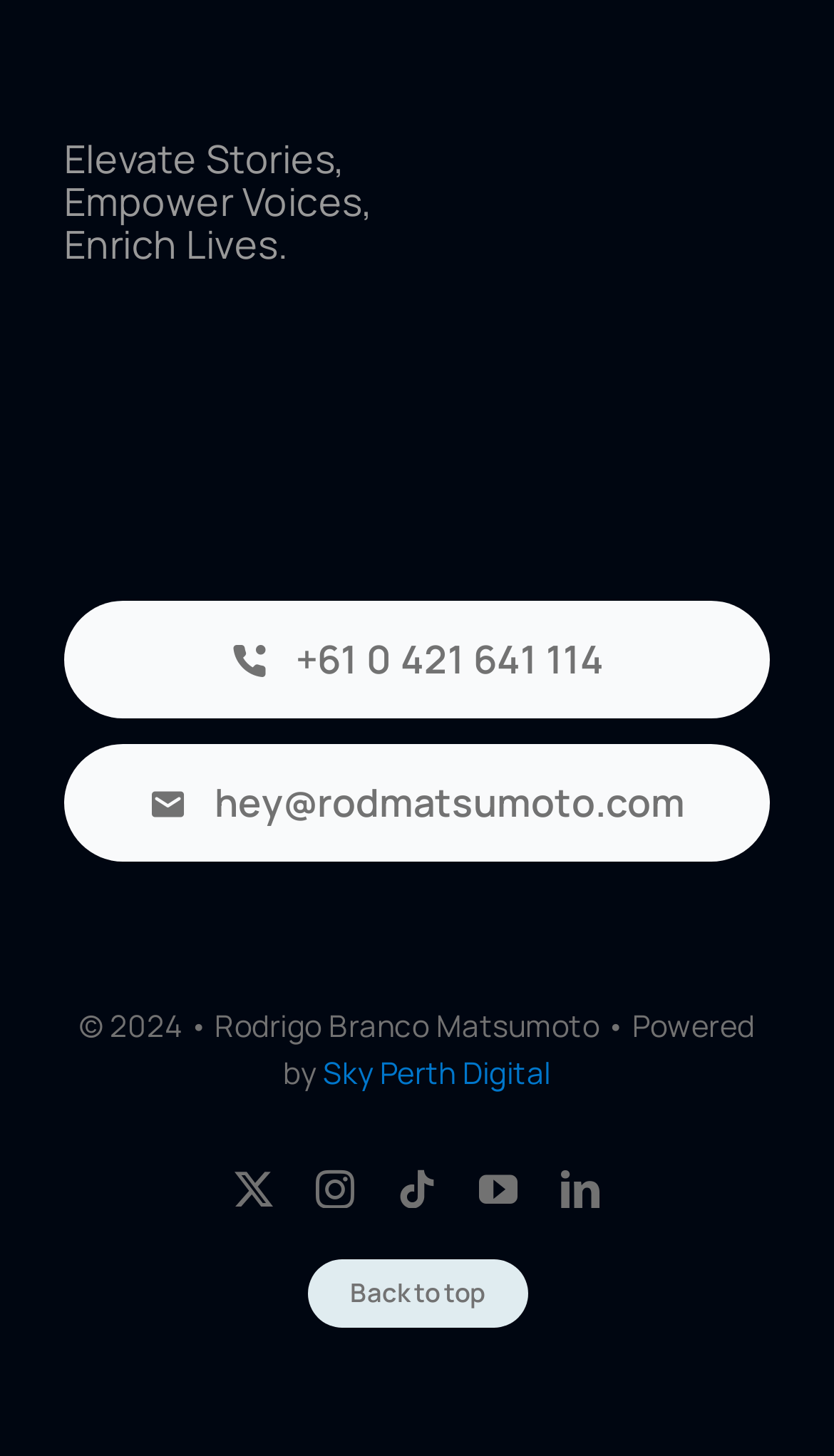Determine the bounding box for the UI element that matches this description: "cricket coaching program".

None